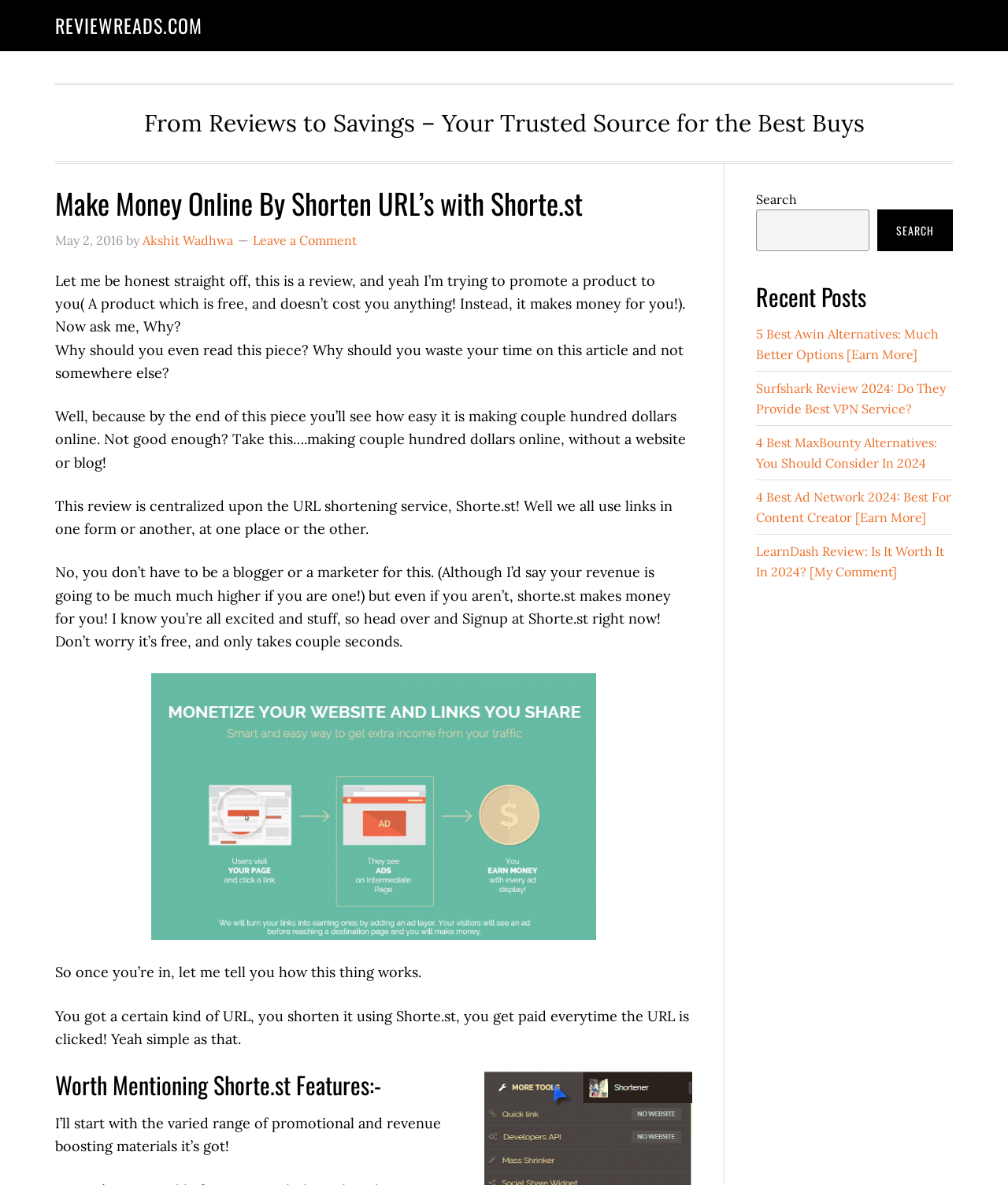What is the purpose of Shorte.st?
Please give a detailed and elaborate answer to the question.

Based on the webpage content, Shorte.st is a URL shortening service that allows users to make money online by shortening URLs and getting paid every time the URL is clicked.